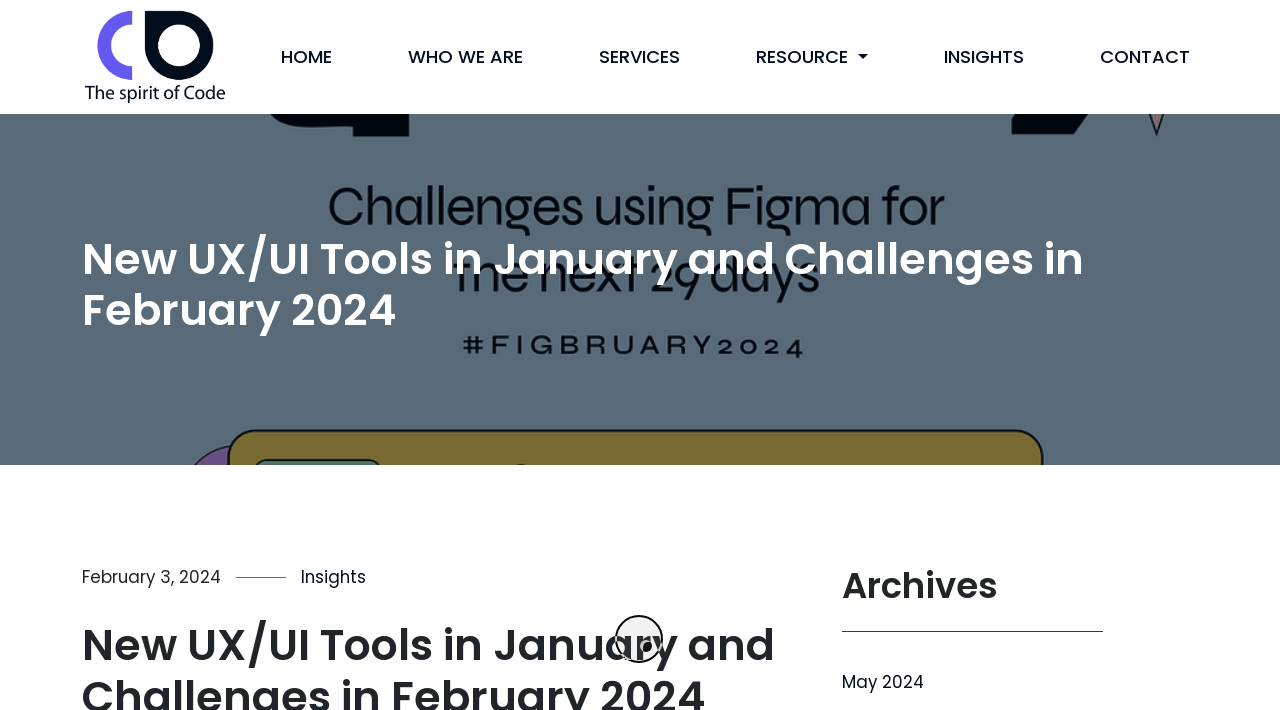Indicate the bounding box coordinates of the element that needs to be clicked to satisfy the following instruction: "Visit May 2024 Archives". The coordinates should be four float numbers between 0 and 1, i.e., [left, top, right, bottom].

[0.658, 0.944, 0.722, 0.978]